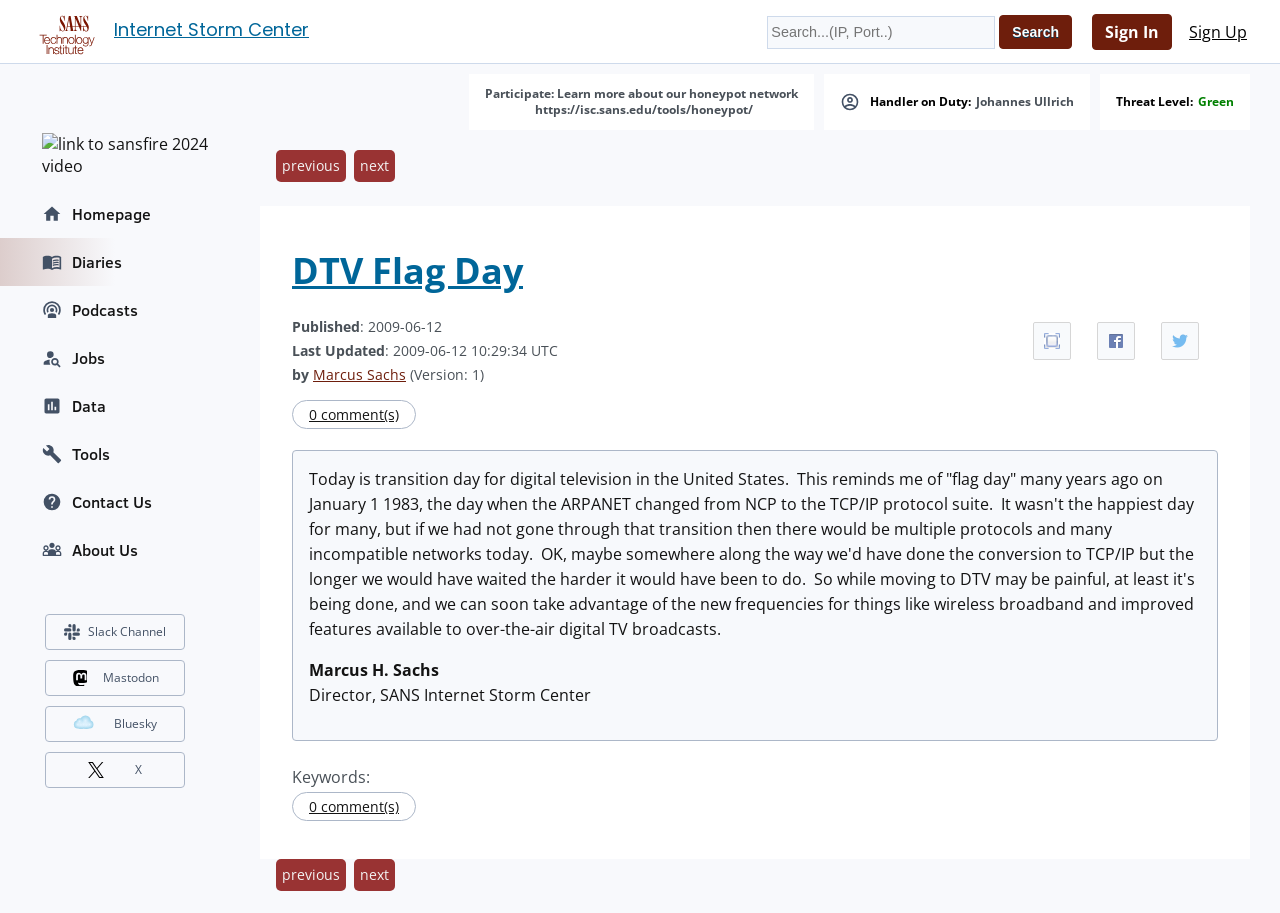Identify the bounding box for the UI element described as: "Internet Storm Center". Ensure the coordinates are four float numbers between 0 and 1, formatted as [left, top, right, bottom].

[0.089, 0.018, 0.241, 0.05]